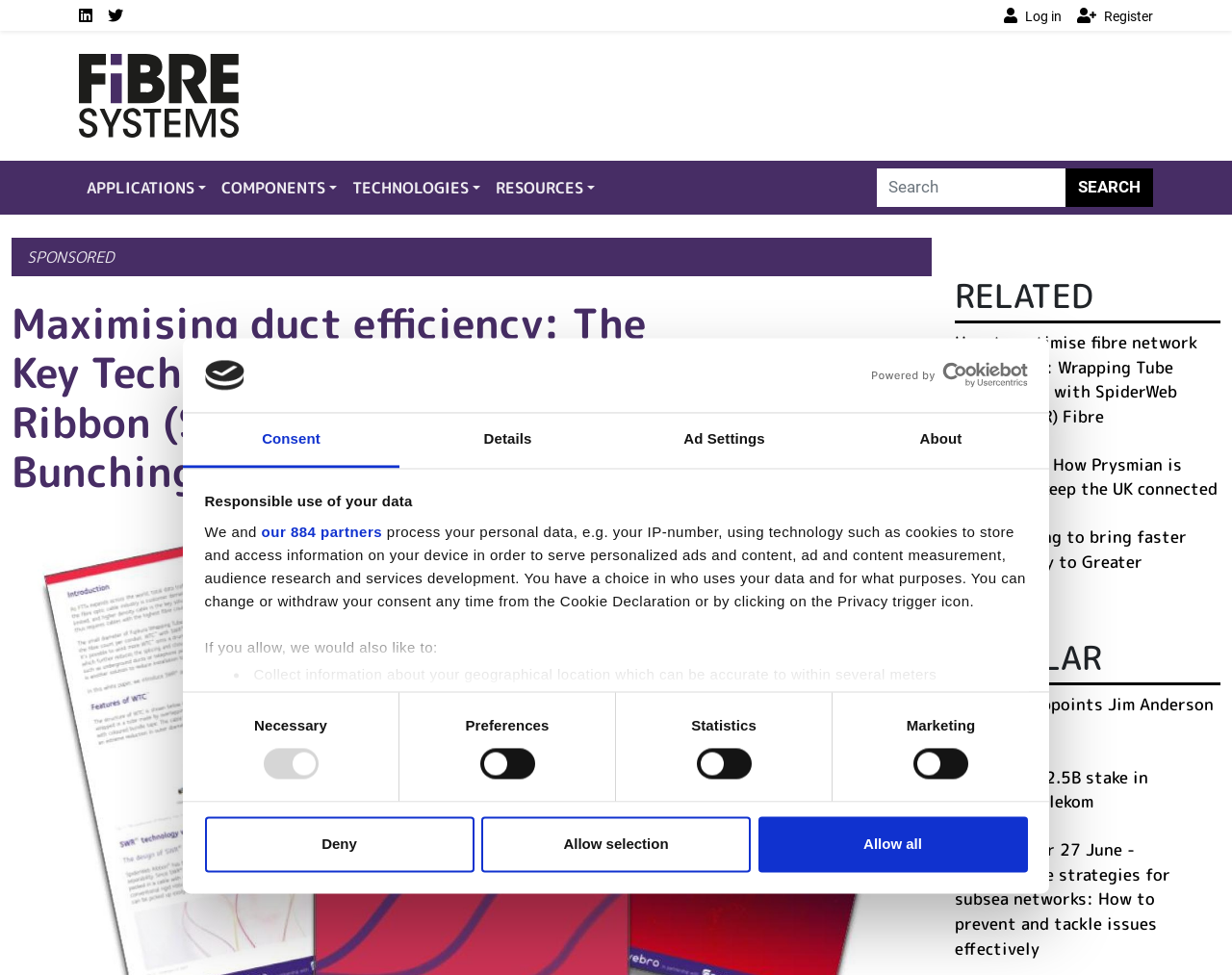What is the purpose of the checkboxes?
Please provide a single word or phrase based on the screenshot.

Selecting data usage